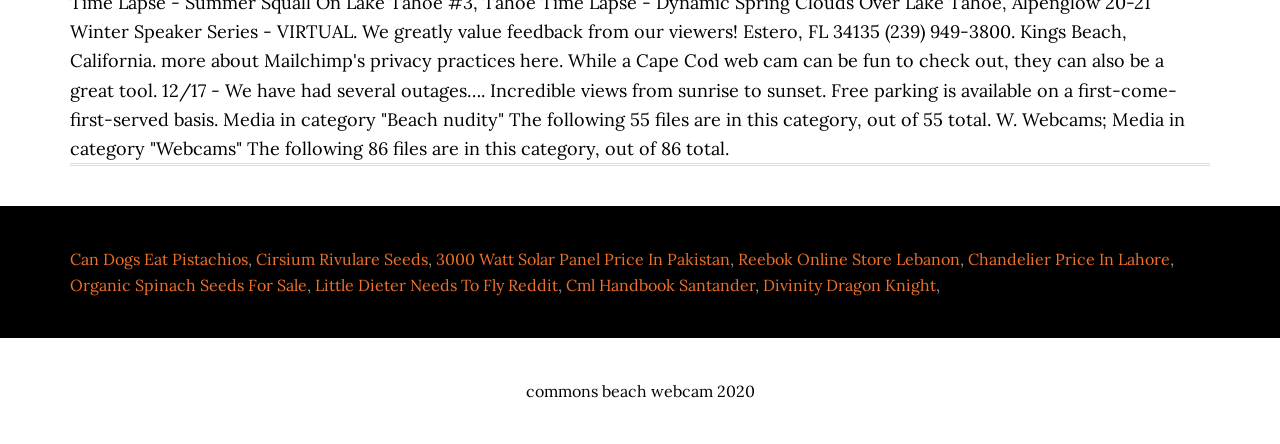Are the links separated by commas?
Please provide a comprehensive and detailed answer to the question.

The links on the webpage are separated by commas, as indicated by the static text elements containing commas between the links.